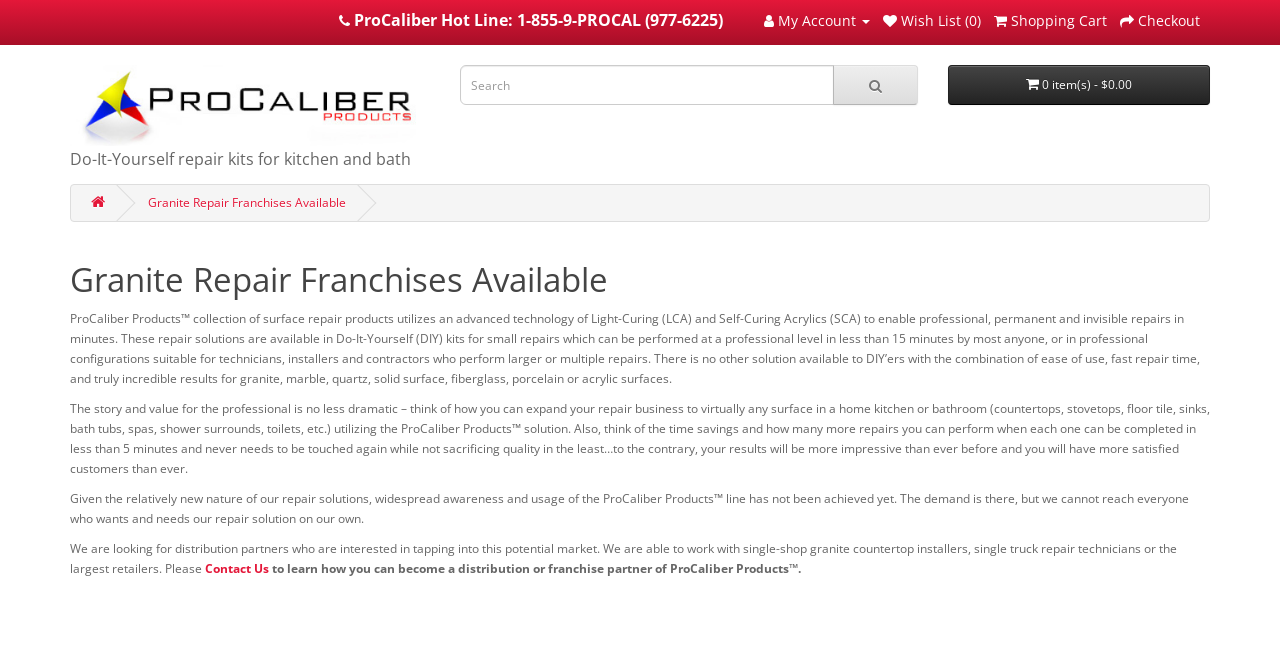Can you identify the bounding box coordinates of the clickable region needed to carry out this instruction: 'Search for products'? The coordinates should be four float numbers within the range of 0 to 1, stated as [left, top, right, bottom].

[0.359, 0.098, 0.651, 0.158]